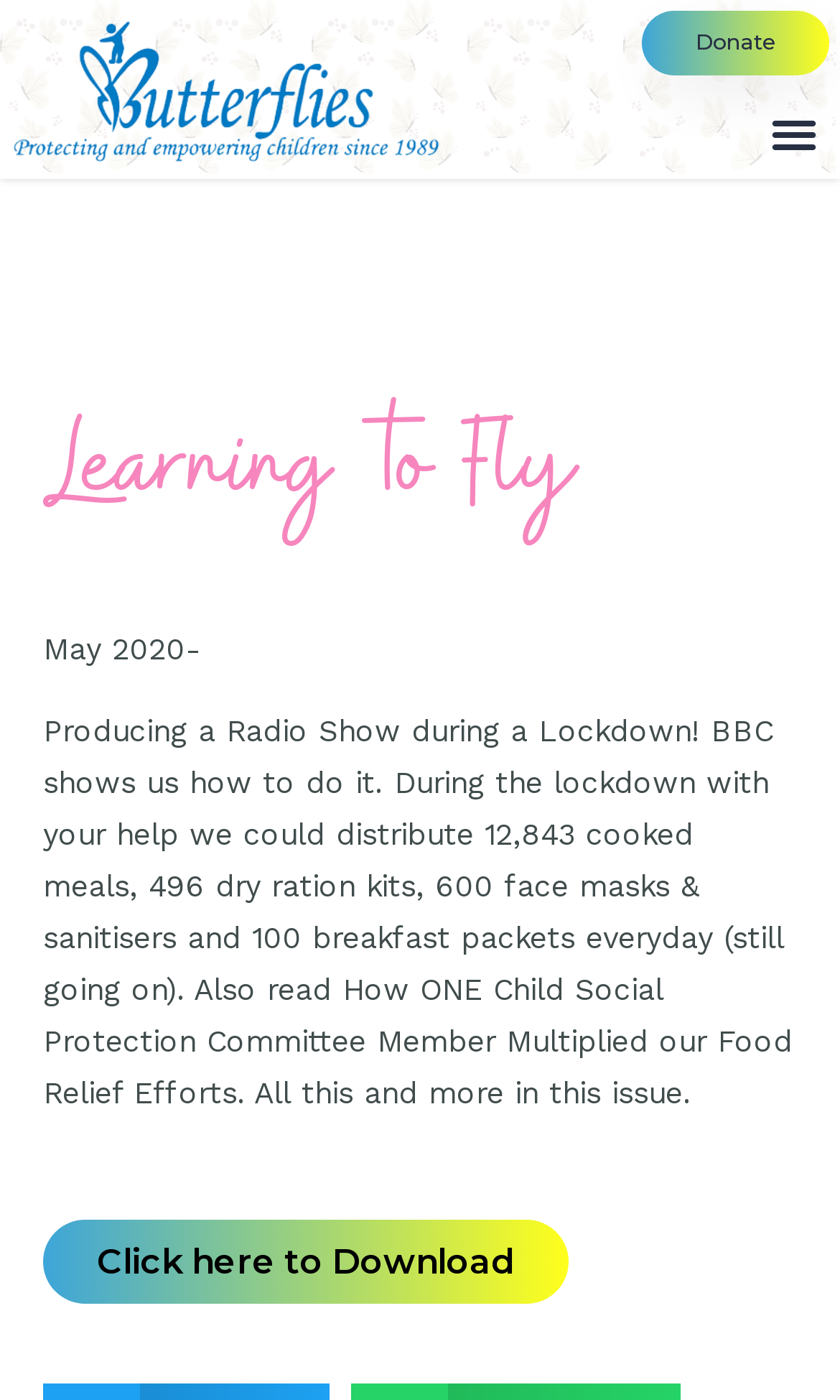How many cooked meals were distributed during the lockdown?
Please provide a comprehensive answer based on the visual information in the image.

The number of cooked meals distributed during the lockdown can be found in the StaticText element with the text 'May 2020- Producing a Radio Show during a Lockdown! BBC shows us how to do it. During the lockdown with your help we could distribute 12,843 cooked meals, 496 dry ration kits, 600 face masks & sanitisers and 100 breakfast packets everyday (still going on).'. This text provides information about the NGO's activities during the lockdown, including the distribution of cooked meals.